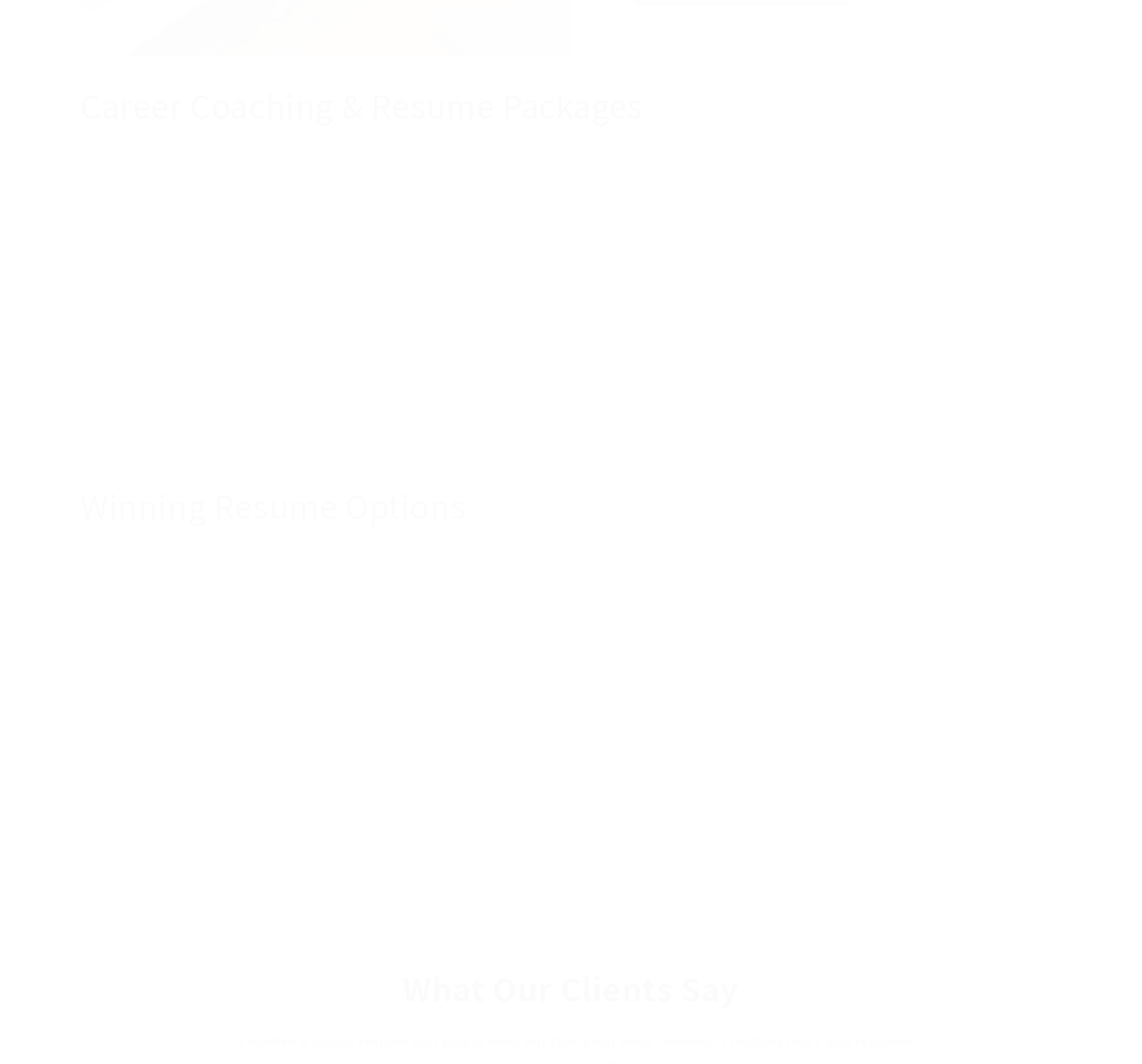Given the description of the UI element: "Winning Resume (2 Versions)", predict the bounding box coordinates in the form of [left, top, right, bottom], with each value being a float between 0 and 1.

[0.359, 0.856, 0.641, 0.87]